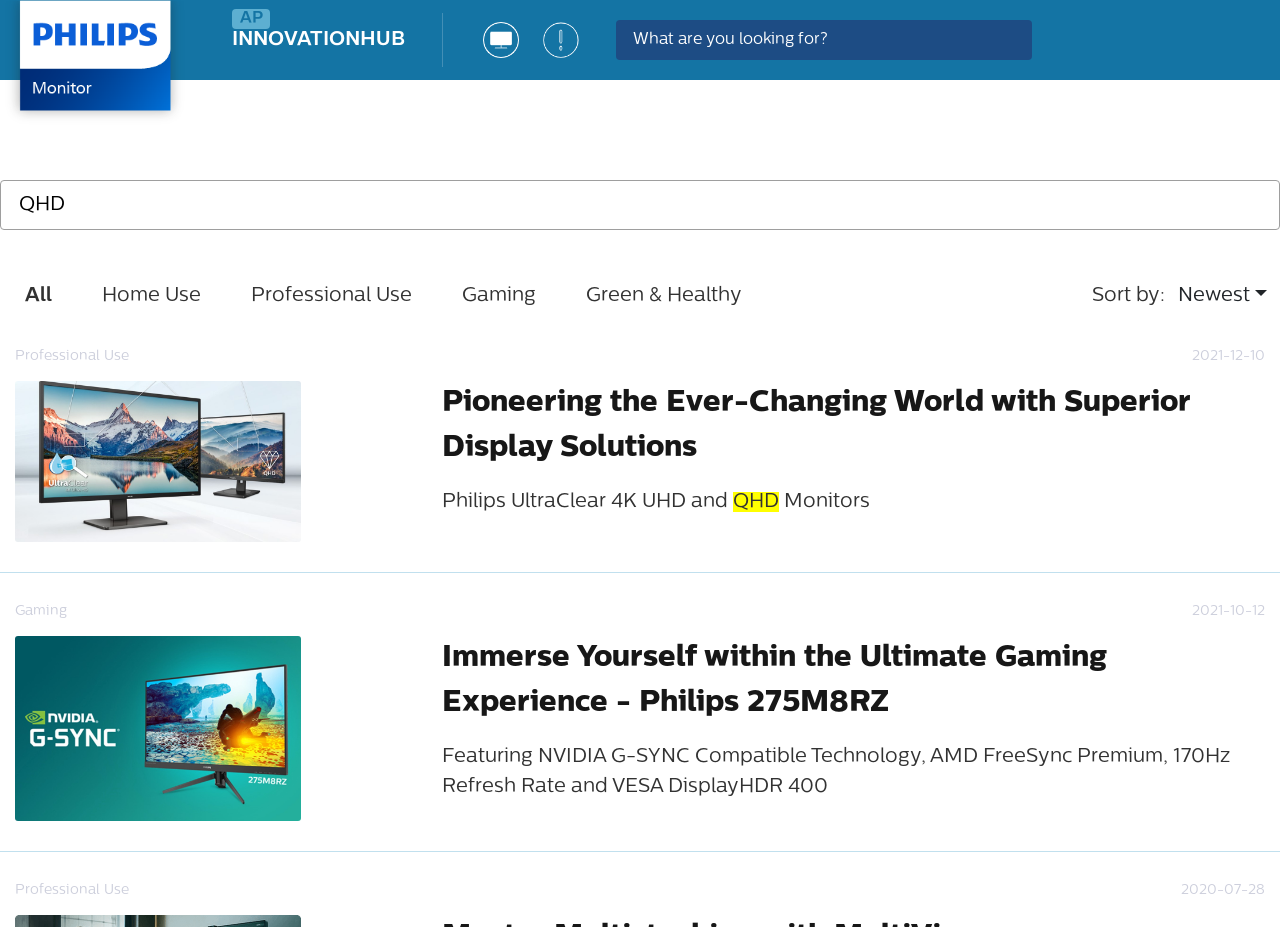Please find the bounding box coordinates for the clickable element needed to perform this instruction: "Sort by newest".

[0.91, 0.296, 1.0, 0.343]